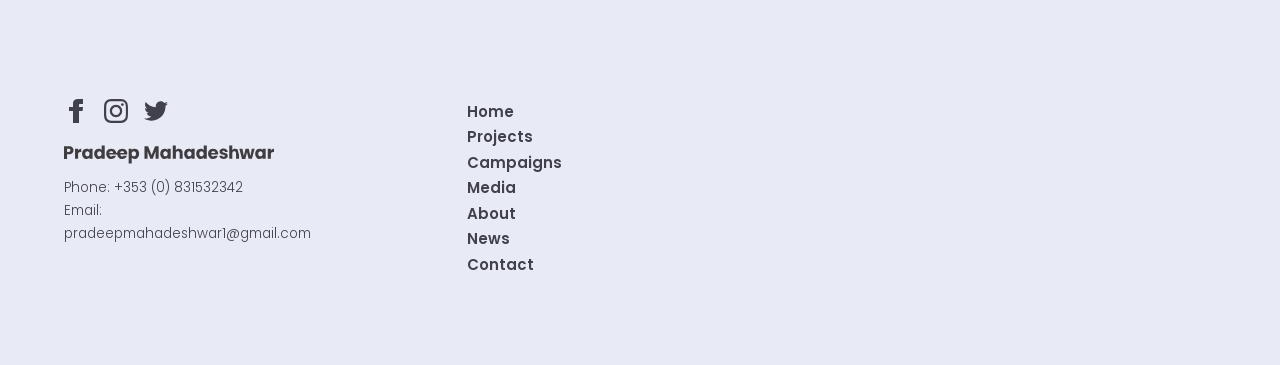Please identify the bounding box coordinates of the element's region that needs to be clicked to fulfill the following instruction: "View Twitter Profile". The bounding box coordinates should consist of four float numbers between 0 and 1, i.e., [left, top, right, bottom].

[0.108, 0.229, 0.136, 0.398]